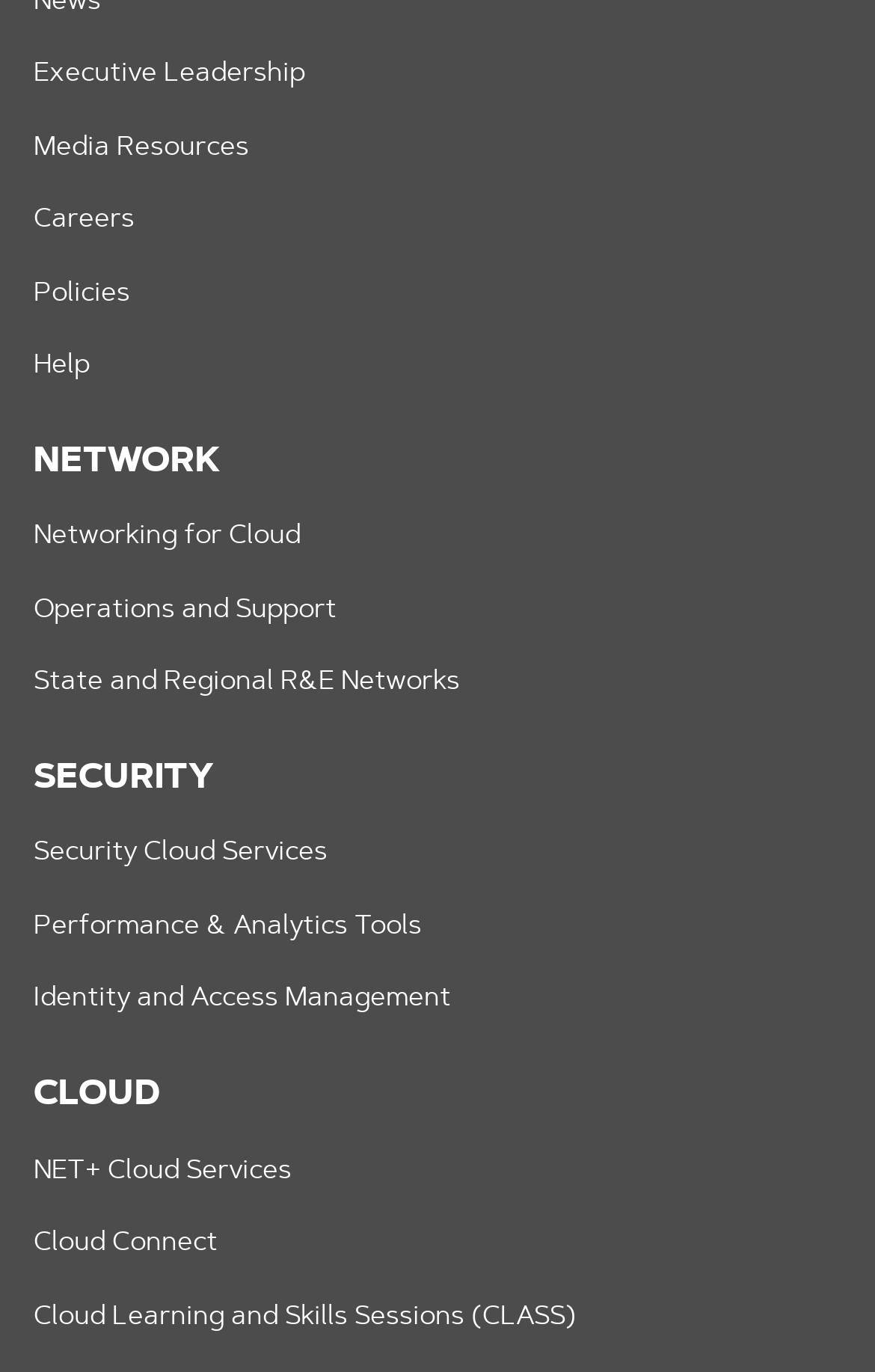Can you find the bounding box coordinates for the UI element given this description: "Executive Leadership"? Provide the coordinates as four float numbers between 0 and 1: [left, top, right, bottom].

[0.038, 0.044, 0.349, 0.064]